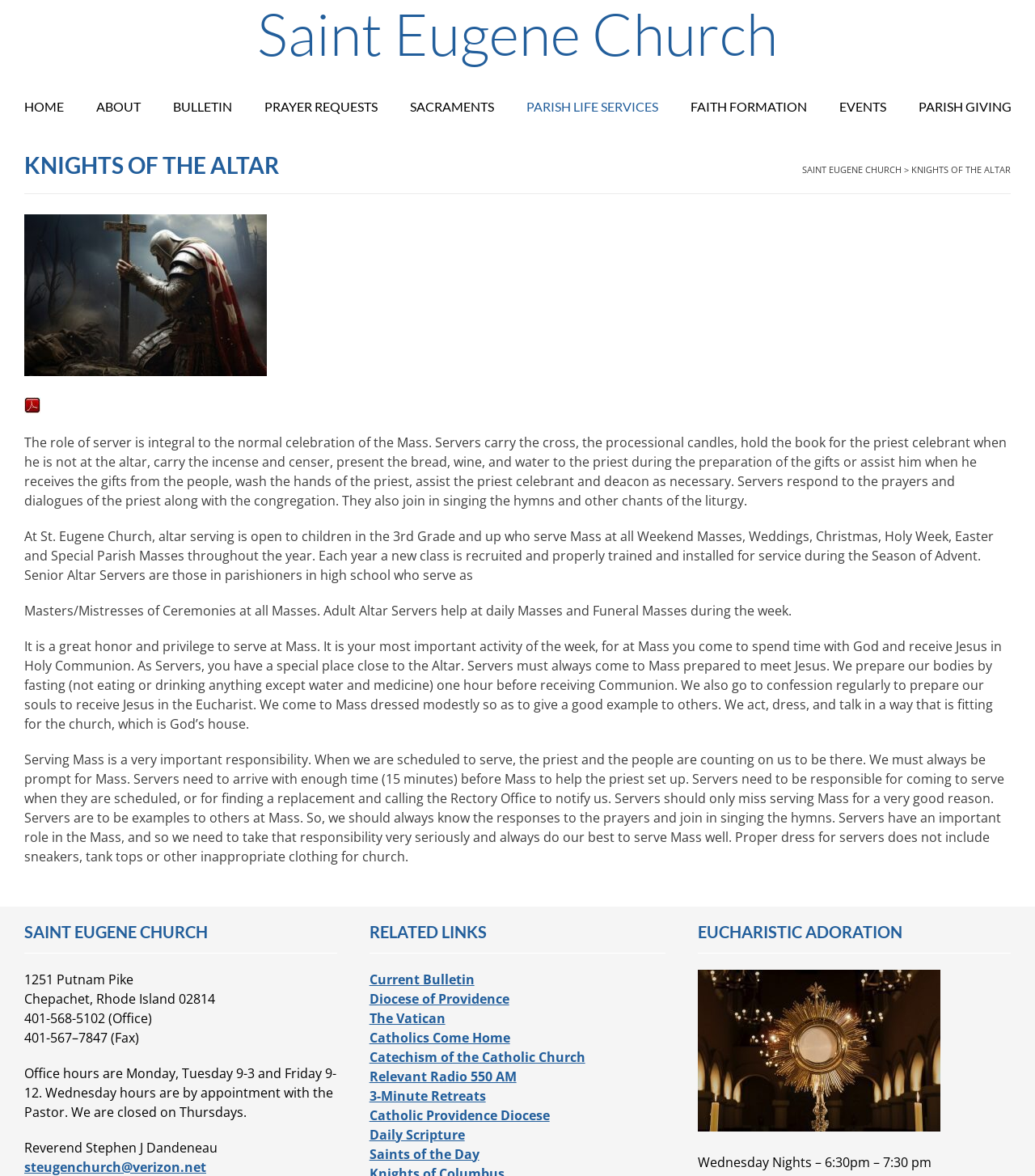Pinpoint the bounding box coordinates of the area that should be clicked to complete the following instruction: "Click Current Bulletin". The coordinates must be given as four float numbers between 0 and 1, i.e., [left, top, right, bottom].

[0.357, 0.825, 0.458, 0.84]